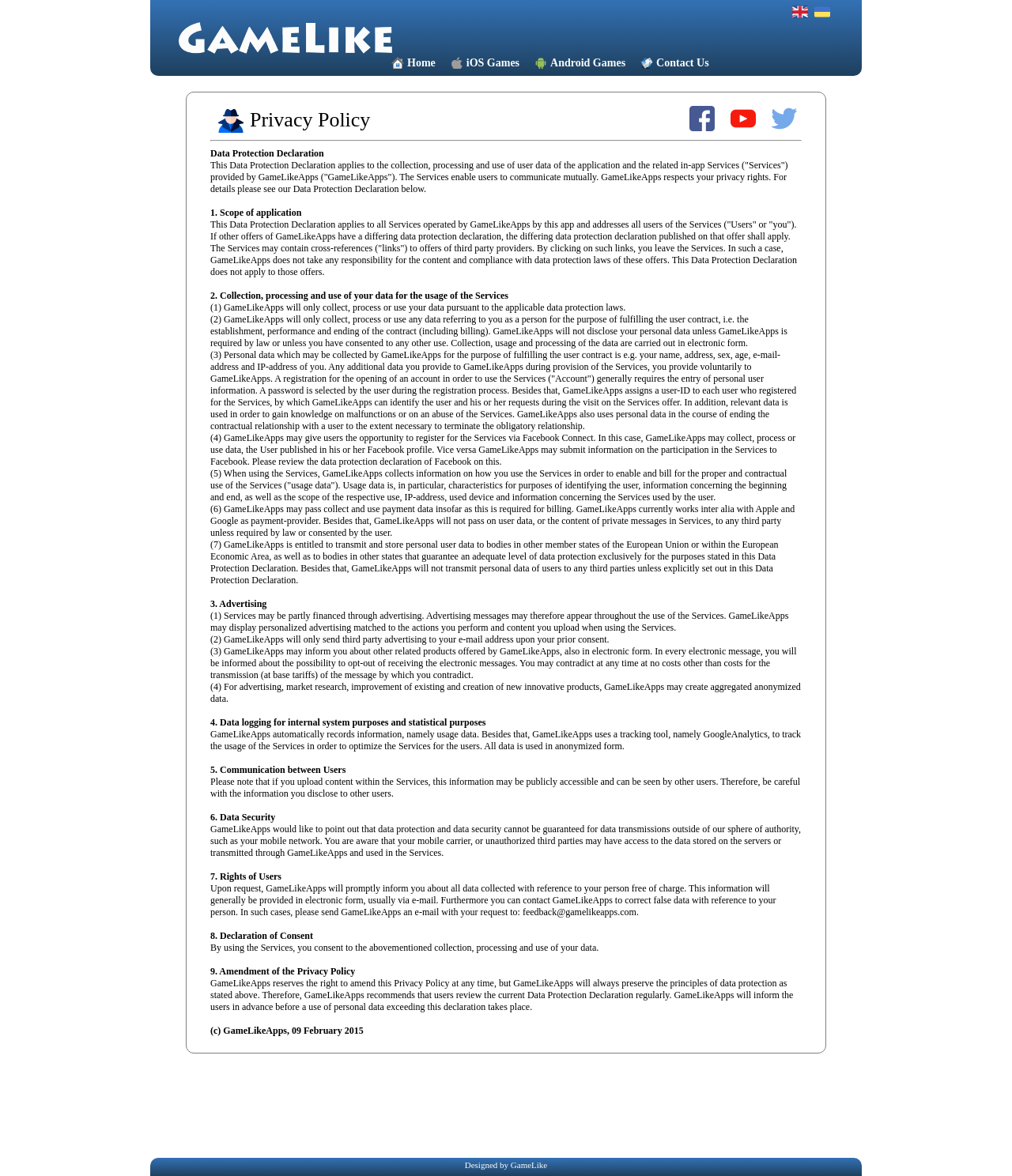What is the purpose of GameLikeApps?
Please give a detailed and elaborate answer to the question based on the image.

Based on the webpage content, GameLikeApps seems to be a platform that provides mobile games for users to download and play. The website has a section for iOS games and Android games, indicating that it caters to different mobile operating systems.